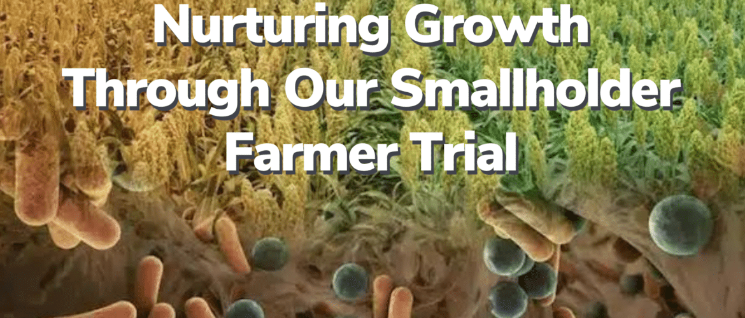What is represented in the upper section of the background?
Please provide a detailed answer to the question.

The upper section of the background features lush green crops, which symbolize healthy agricultural practices and are a key aspect of the initiative's focus on sustainable farming.